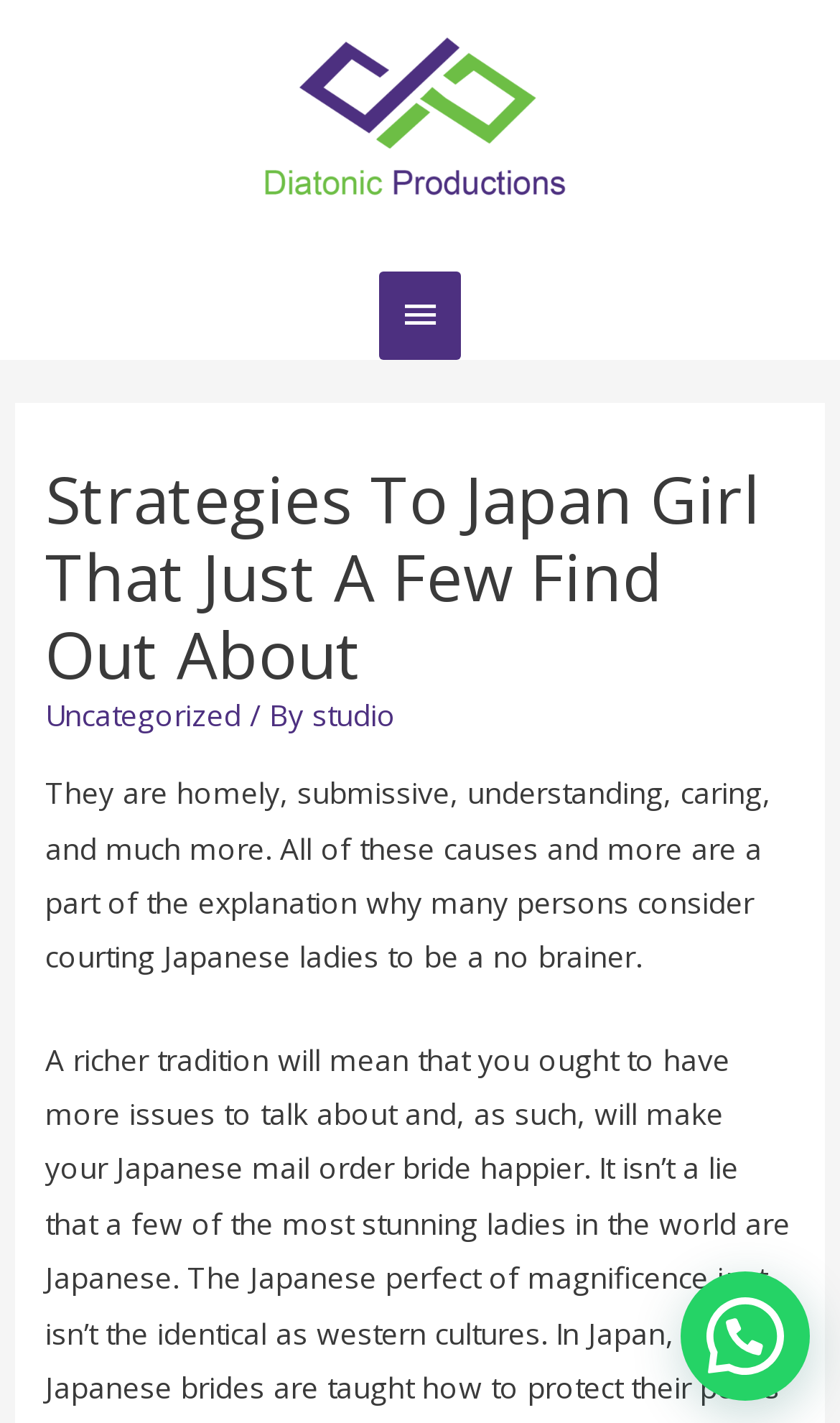What is the name of the website?
Answer the question with a single word or phrase derived from the image.

Diatonic Productions